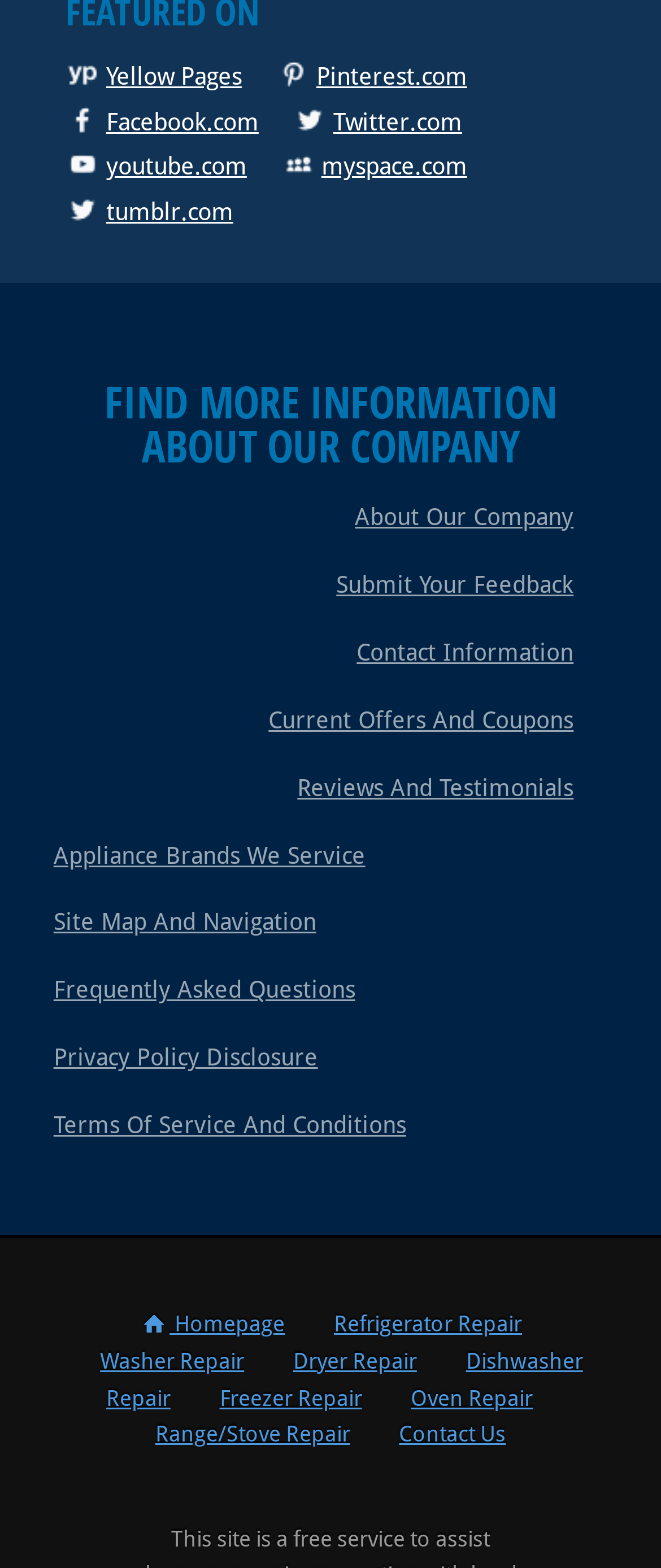Please examine the image and provide a detailed answer to the question: How can users contact the company?

Users can contact the company by clicking on the 'Contact Us' link, which is located at the bottom of the webpage, or by accessing the 'Contact Information' link under the 'FIND MORE INFORMATION ABOUT OUR COMPANY' heading.